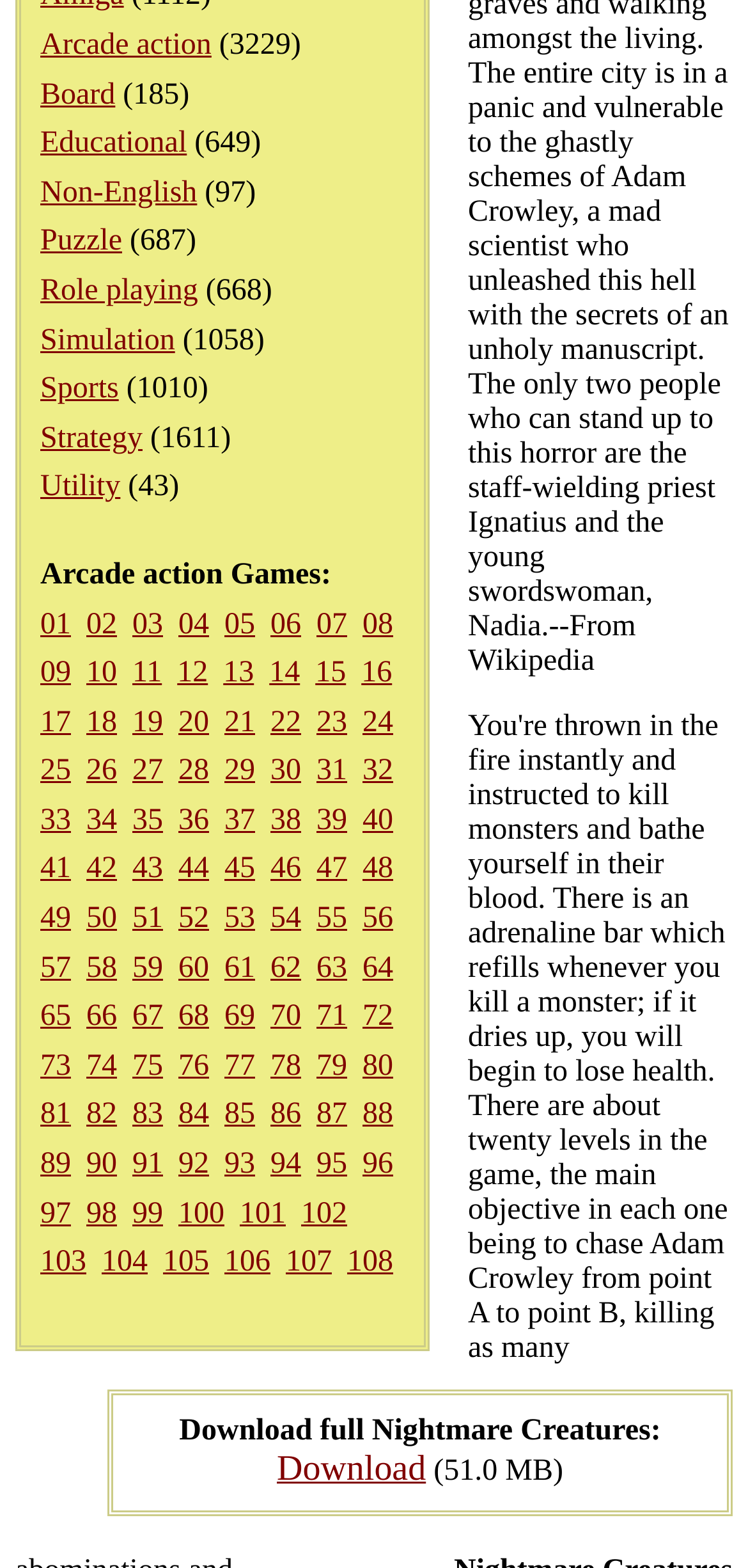Using the description: "73", identify the bounding box of the corresponding UI element in the screenshot.

[0.054, 0.669, 0.095, 0.69]